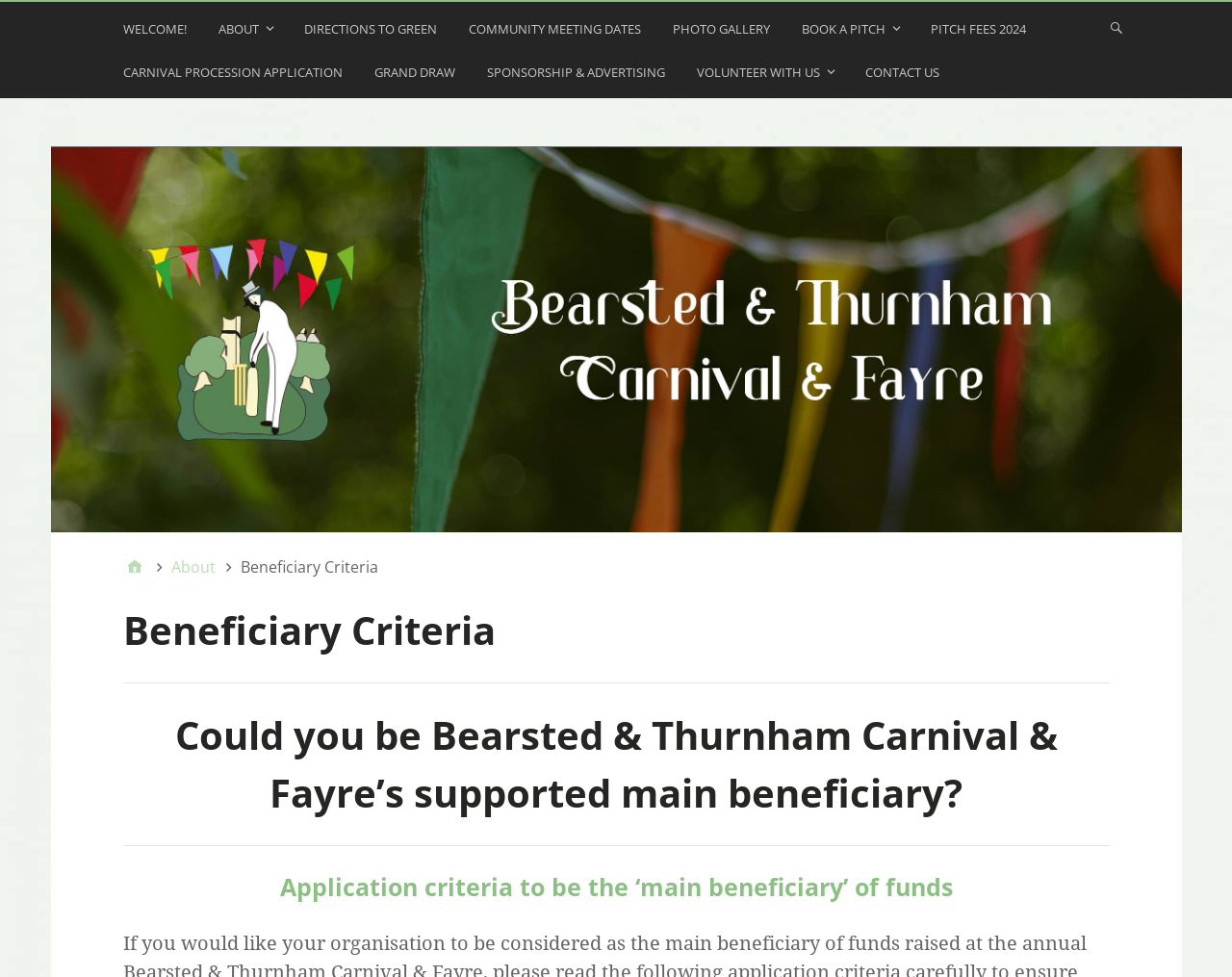How many navigation menus are on the webpage?
Offer a detailed and full explanation in response to the question.

There are two navigation menus on the webpage: 'Primary Menu' and 'Breadcrumbs'. The 'Primary Menu' contains links to various pages, and the 'Breadcrumbs' menu shows the current location in the website hierarchy.